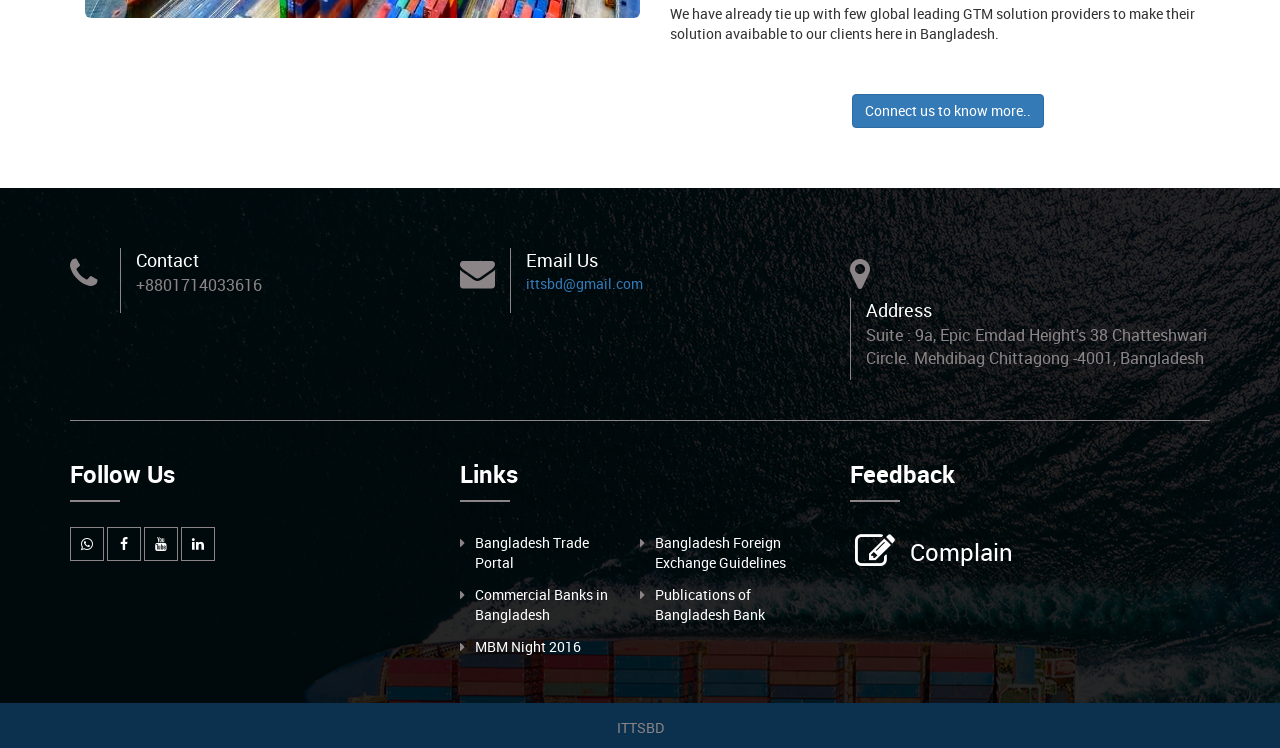Indicate the bounding box coordinates of the element that must be clicked to execute the instruction: "Visit Bangladesh Trade Portal". The coordinates should be given as four float numbers between 0 and 1, i.e., [left, top, right, bottom].

[0.371, 0.713, 0.46, 0.765]